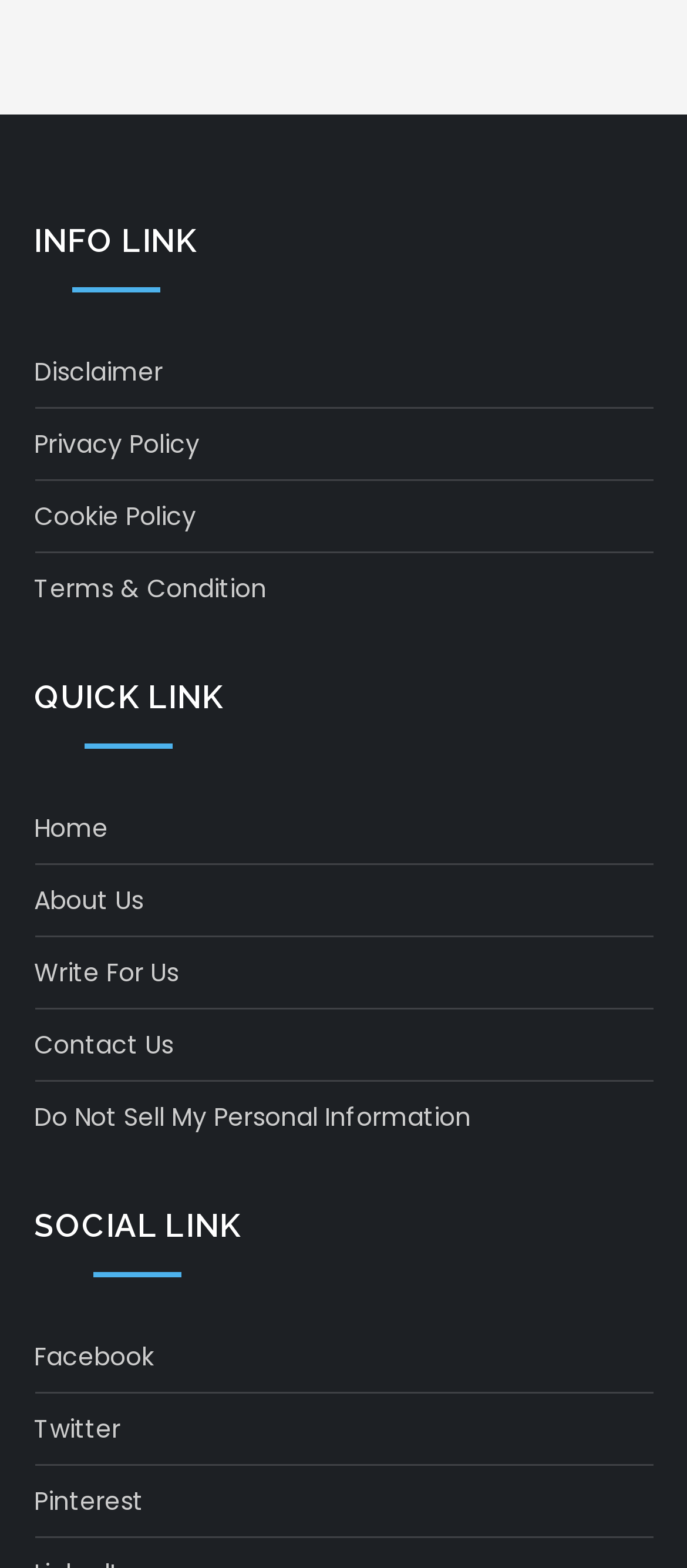Please specify the bounding box coordinates of the region to click in order to perform the following instruction: "View disclaimer".

[0.05, 0.223, 0.237, 0.252]